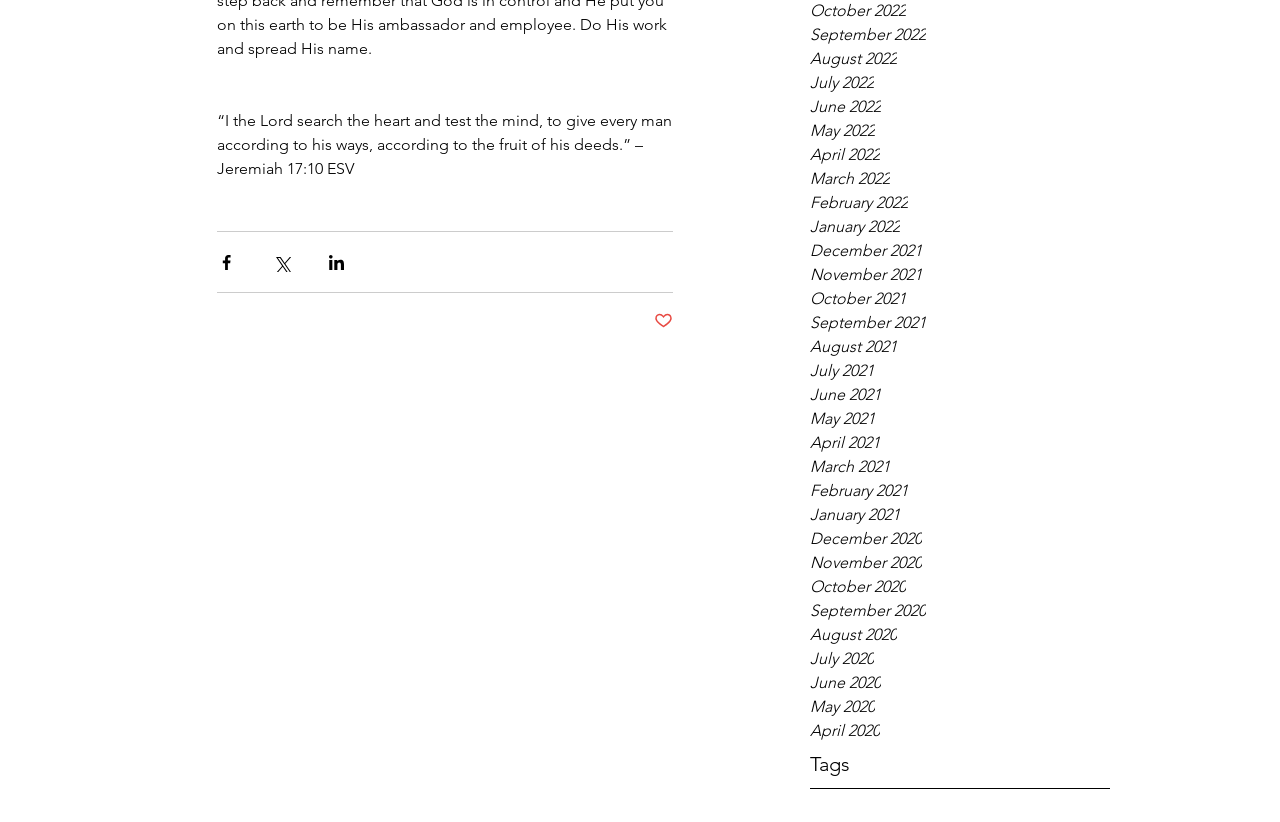How many social media sharing buttons are there?
Craft a detailed and extensive response to the question.

I counted the number of button elements with images of social media platforms, and found three buttons for sharing via Facebook, Twitter, and LinkedIn.